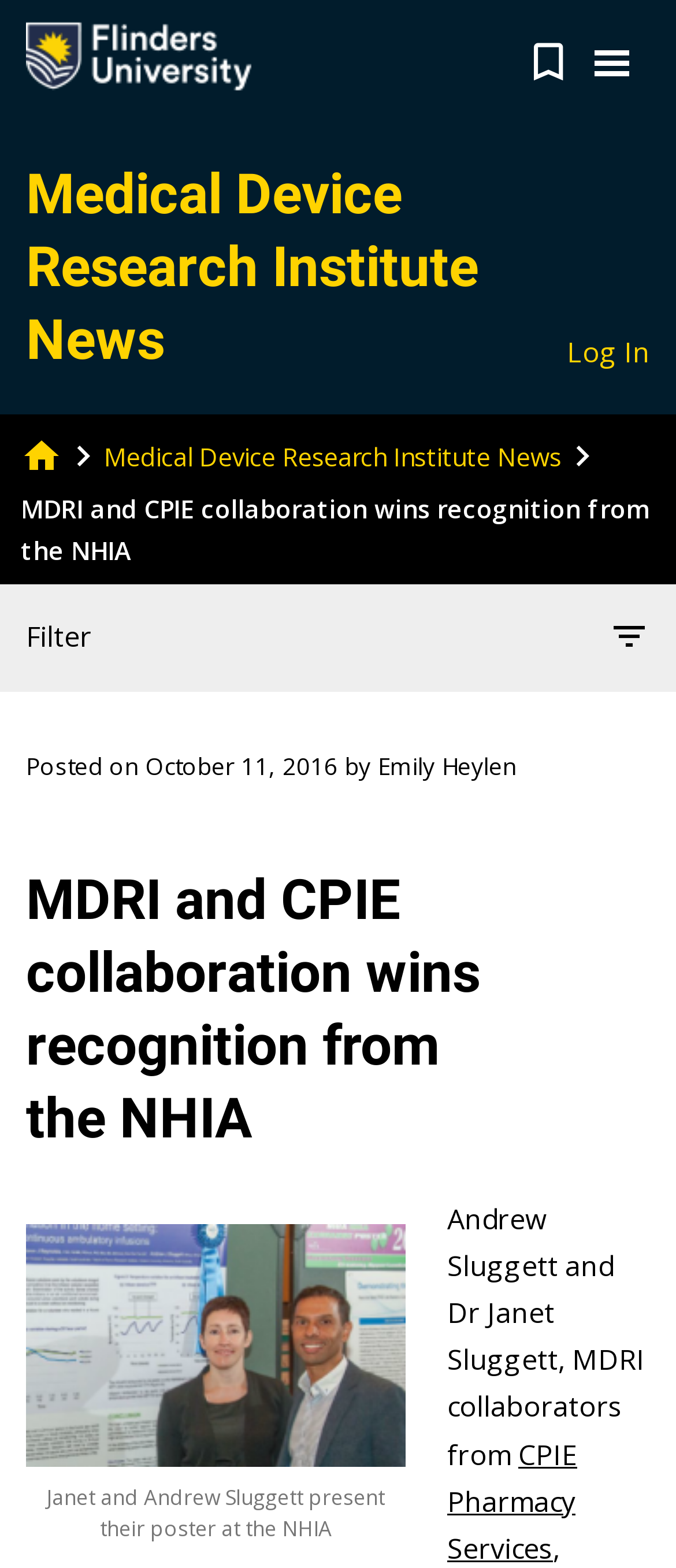What is the name of the pharmacy service?
Relying on the image, give a concise answer in one word or a brief phrase.

CPIE Pharmacy Services